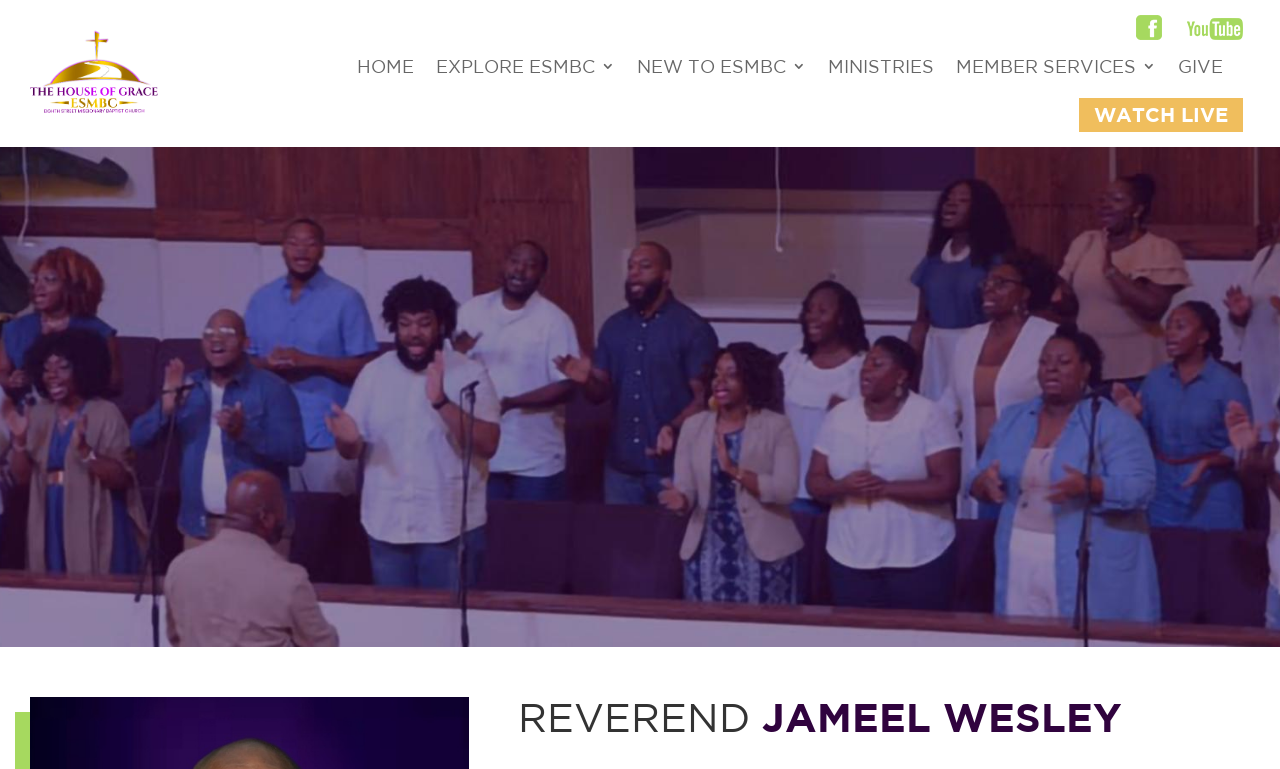Find the bounding box coordinates of the element to click in order to complete this instruction: "Toggle the Investors Menu". The bounding box coordinates must be four float numbers between 0 and 1, denoted as [left, top, right, bottom].

None